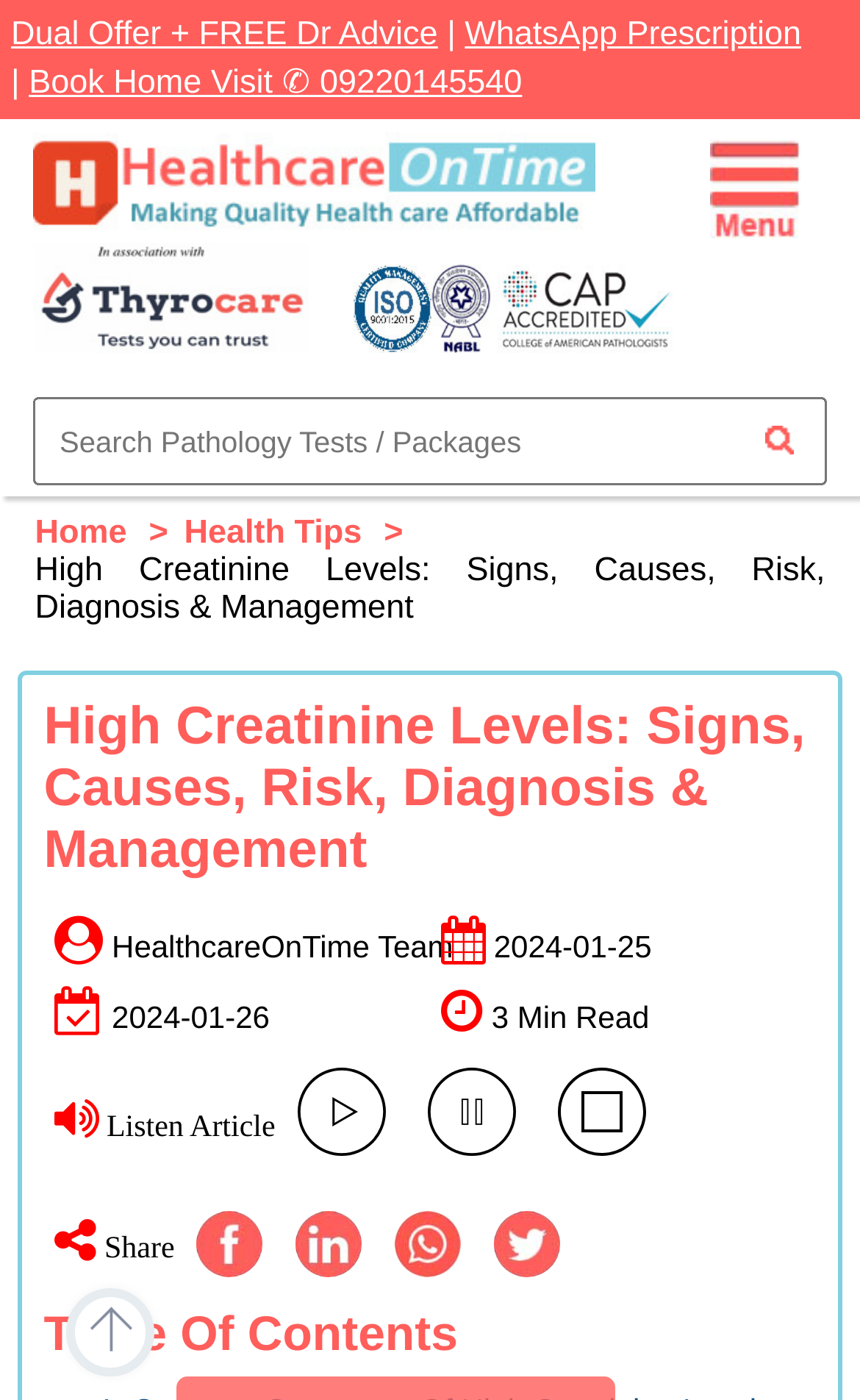Identify the bounding box coordinates for the element you need to click to achieve the following task: "View the news and press". The coordinates must be four float values ranging from 0 to 1, formatted as [left, top, right, bottom].

None